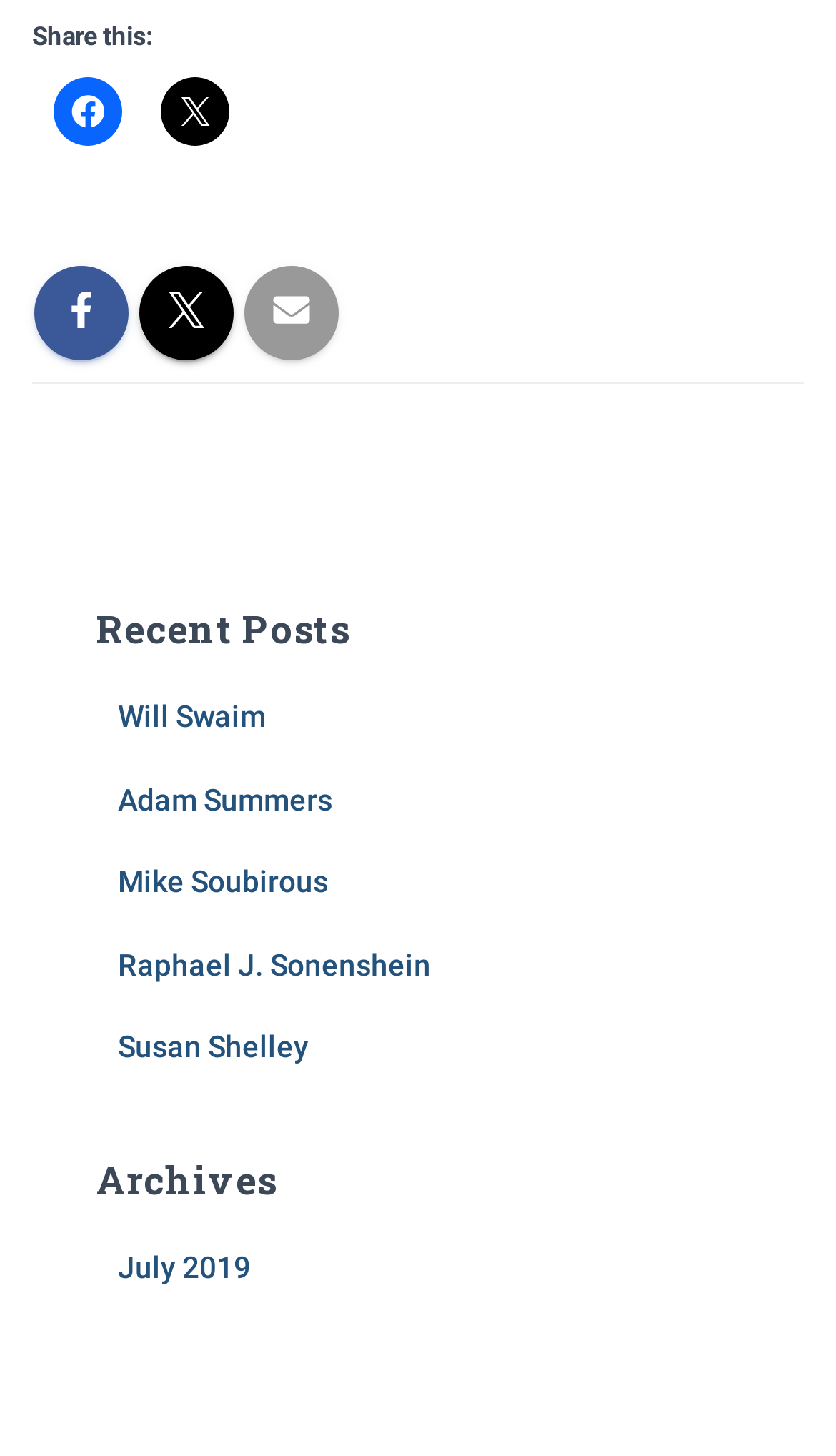From the details in the image, provide a thorough response to the question: What is the common theme among the images?

The images are placed next to author names, suggesting that they are photos of the authors, and are used to represent them on the webpage.